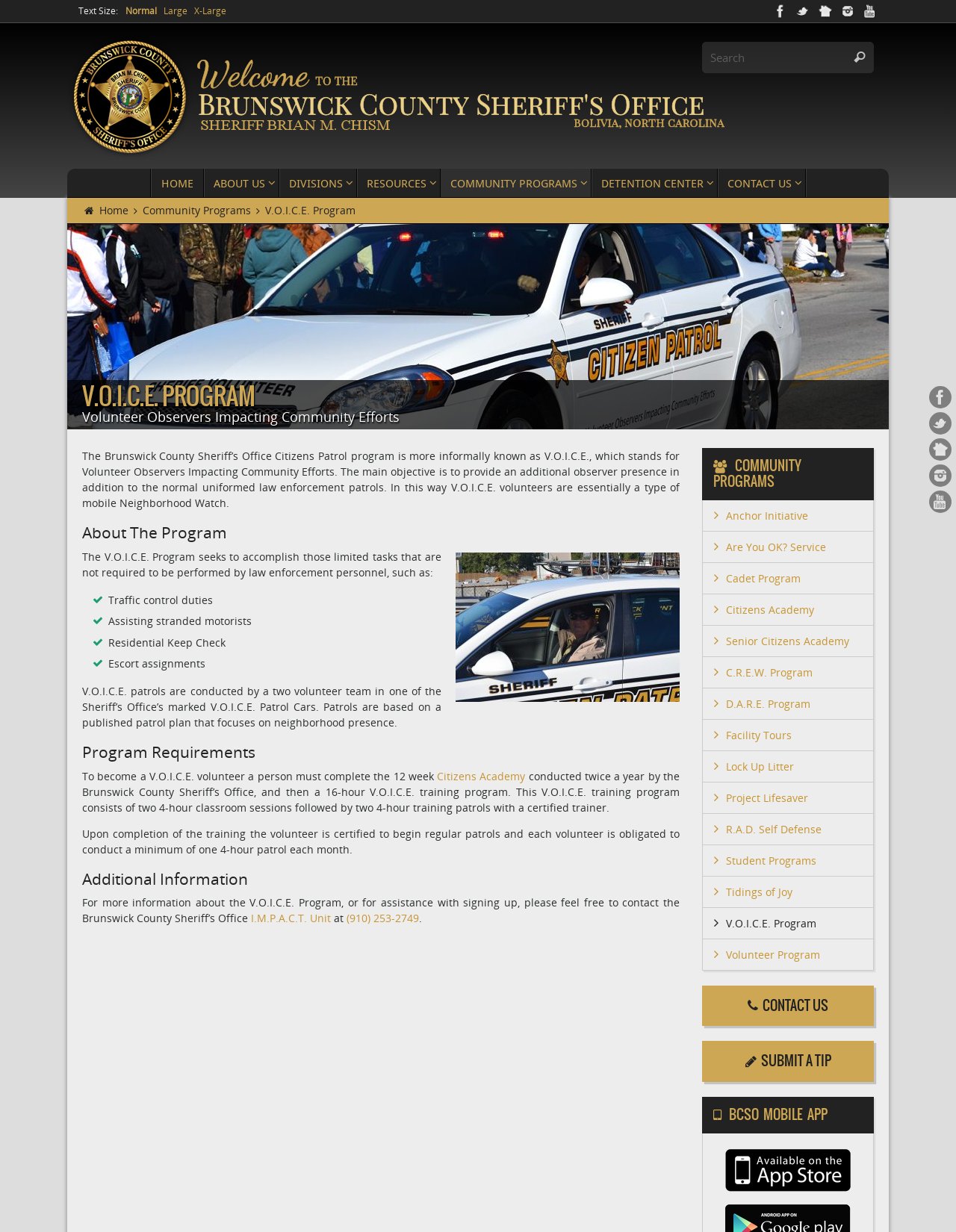Please identify the bounding box coordinates of the clickable region that I should interact with to perform the following instruction: "View community programs". The coordinates should be expressed as four float numbers between 0 and 1, i.e., [left, top, right, bottom].

[0.734, 0.364, 0.914, 0.406]